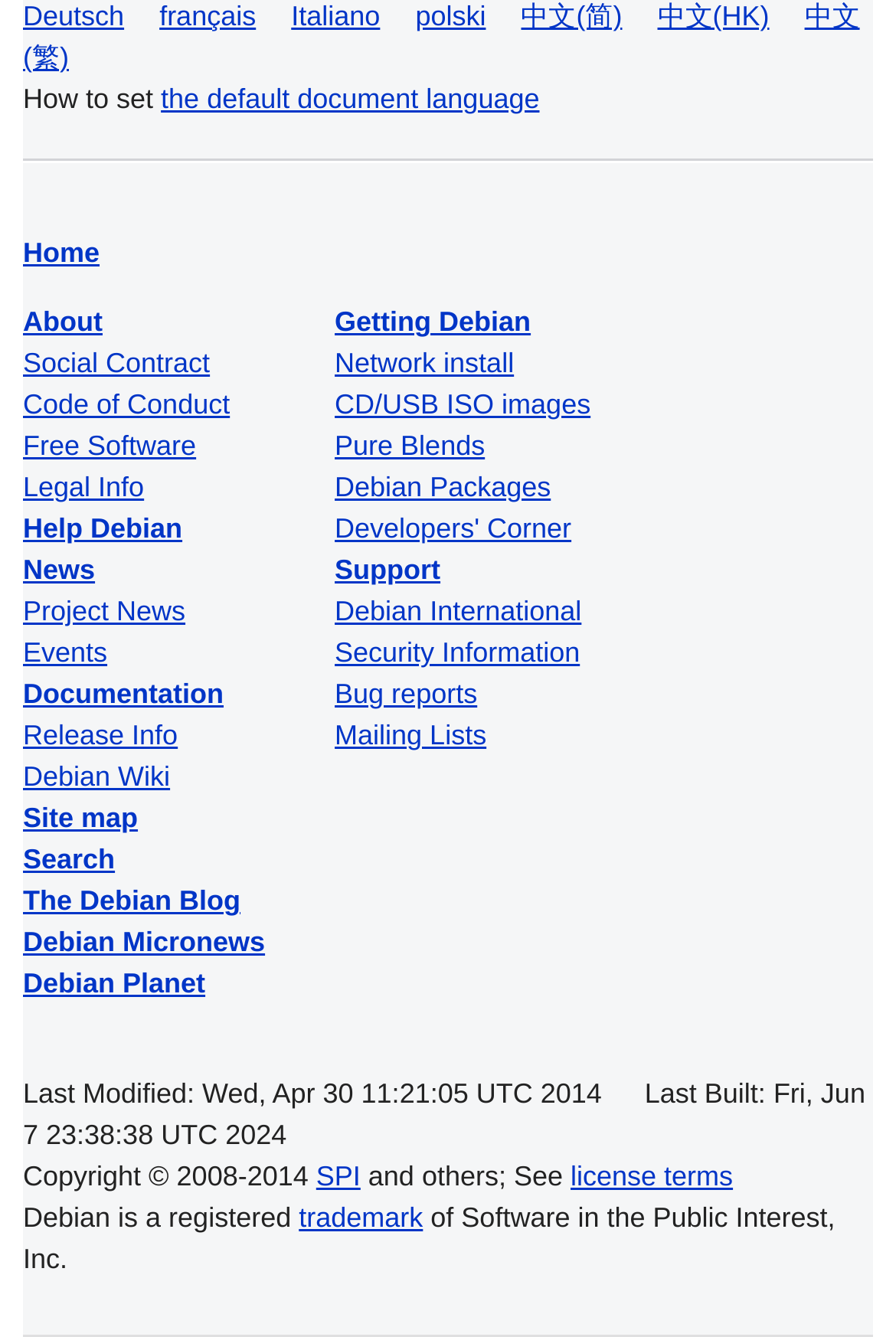Determine the bounding box coordinates of the clickable region to carry out the instruction: "contact via email".

None